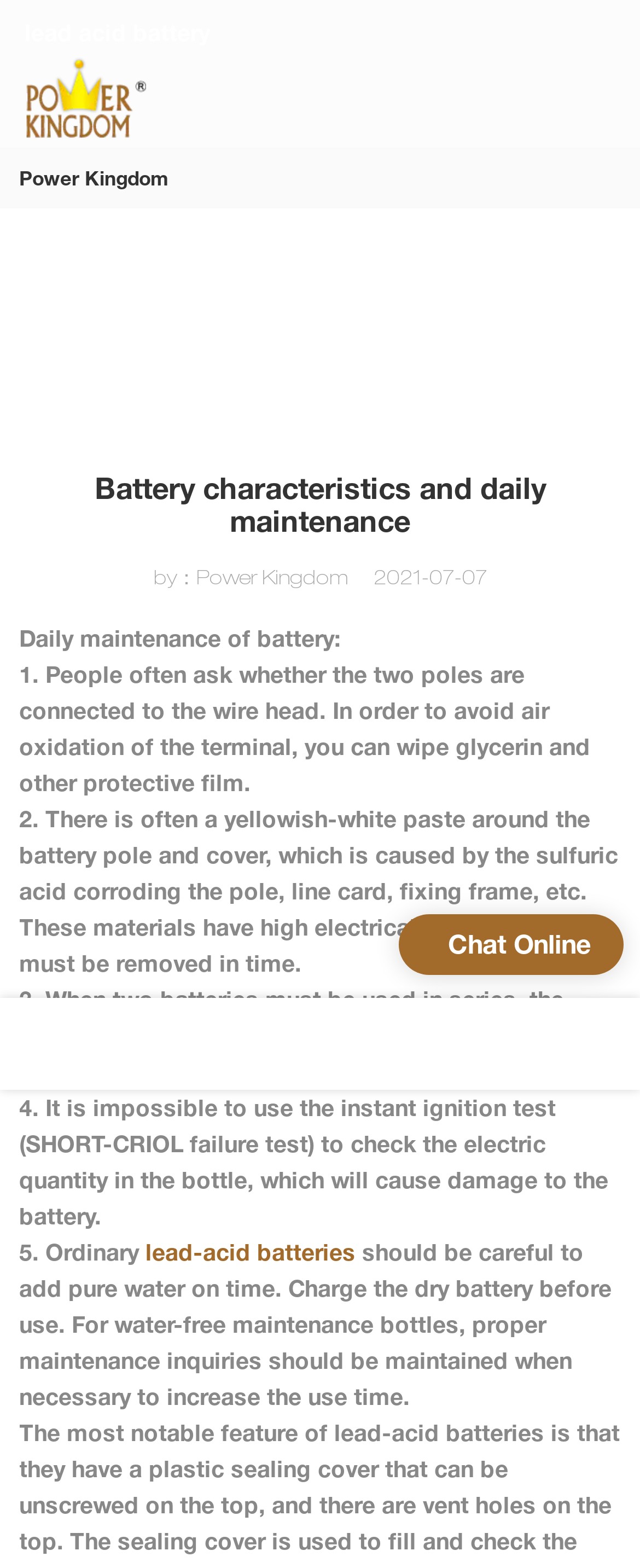What happens when two batteries with different capacities are used in series?
Kindly offer a comprehensive and detailed response to the question.

The webpage states in the StaticText element with bounding box coordinates [0.03, 0.628, 0.881, 0.692] that when two batteries with different capacities are used in series, the battery life may be affected, implying that it is not recommended to use batteries with different capacities in series.